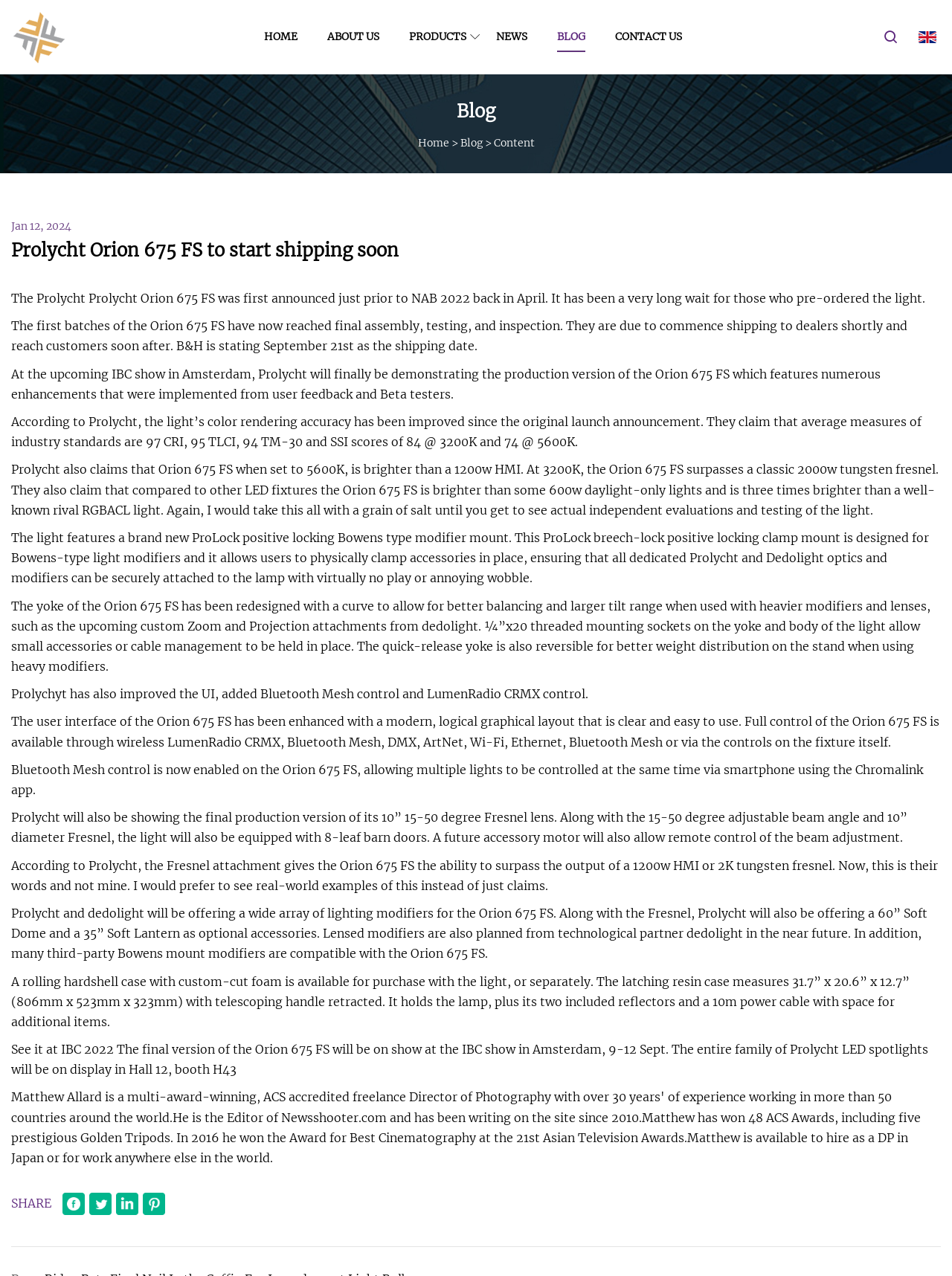Find the headline of the webpage and generate its text content.

Prolycht Orion 675 FS to start shipping soon